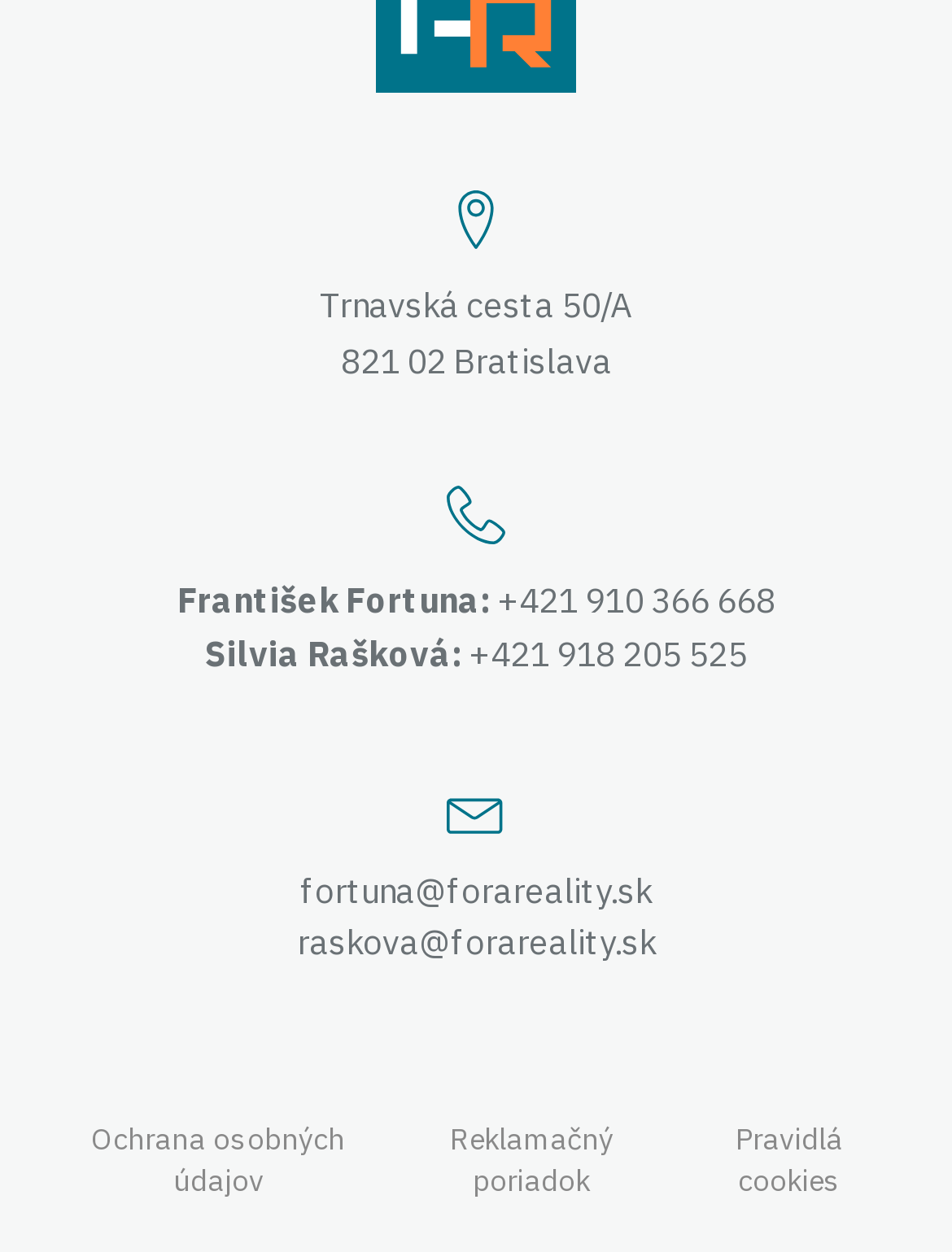Using the information in the image, give a detailed answer to the following question: How many contact persons are listed on this page?

I counted the number of contact persons by looking at the names František Fortuna and Silvia Rašková, which are accompanied by phone numbers and email addresses.